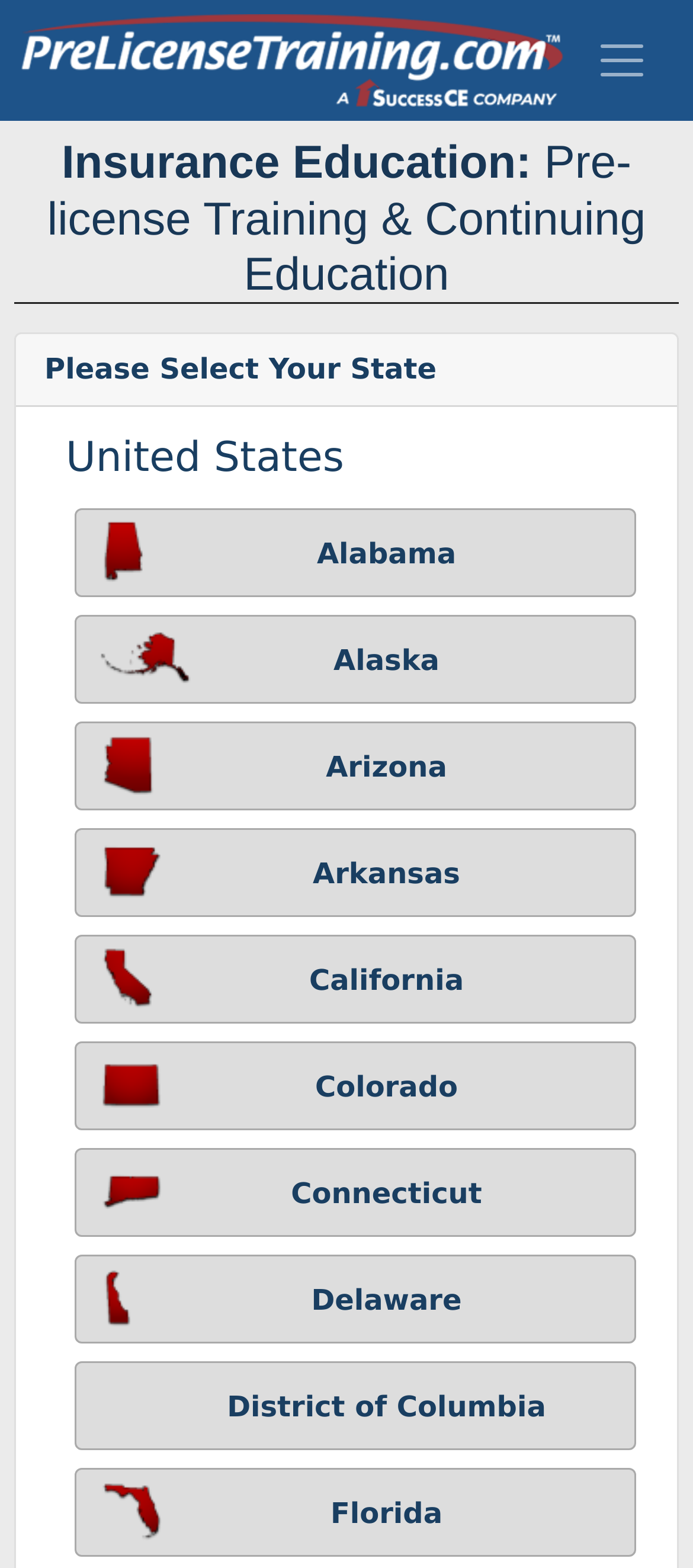Provide the bounding box coordinates of the section that needs to be clicked to accomplish the following instruction: "Select California."

[0.108, 0.596, 0.918, 0.653]